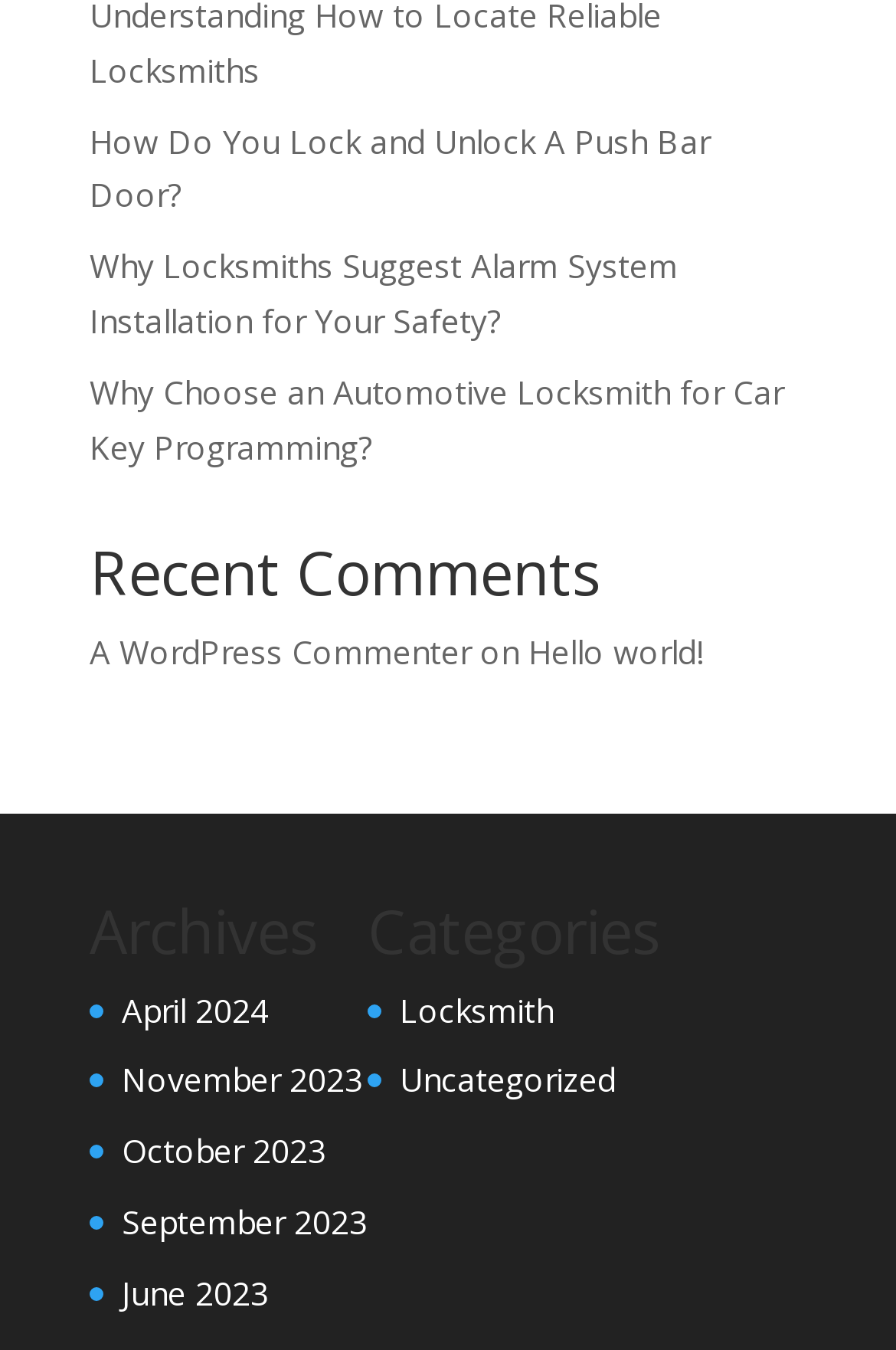What is the category of the link 'Locksmith'?
Look at the screenshot and respond with one word or a short phrase.

Locksmith